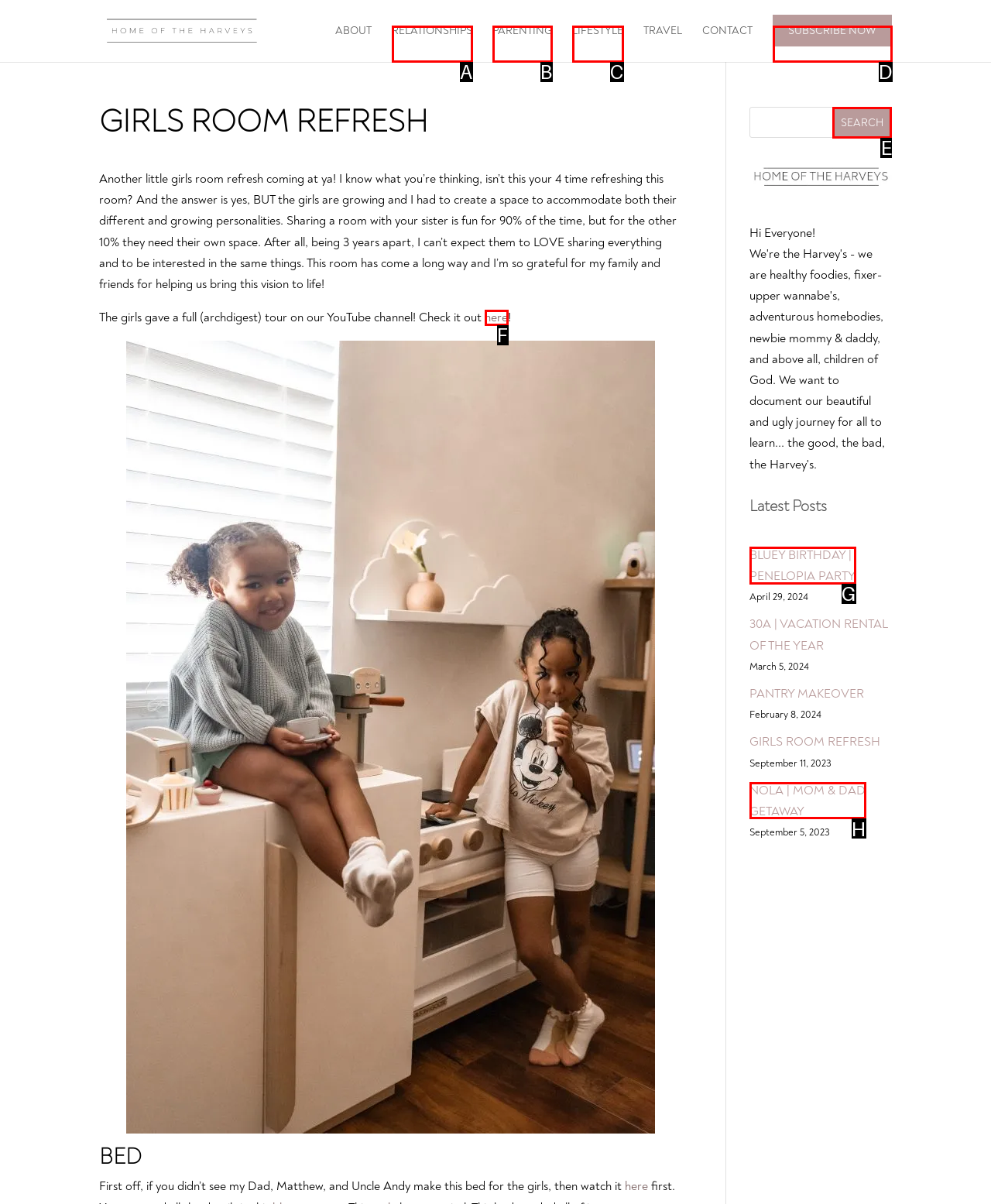Identify which HTML element matches the description: LinkedIn. Answer with the correct option's letter.

None